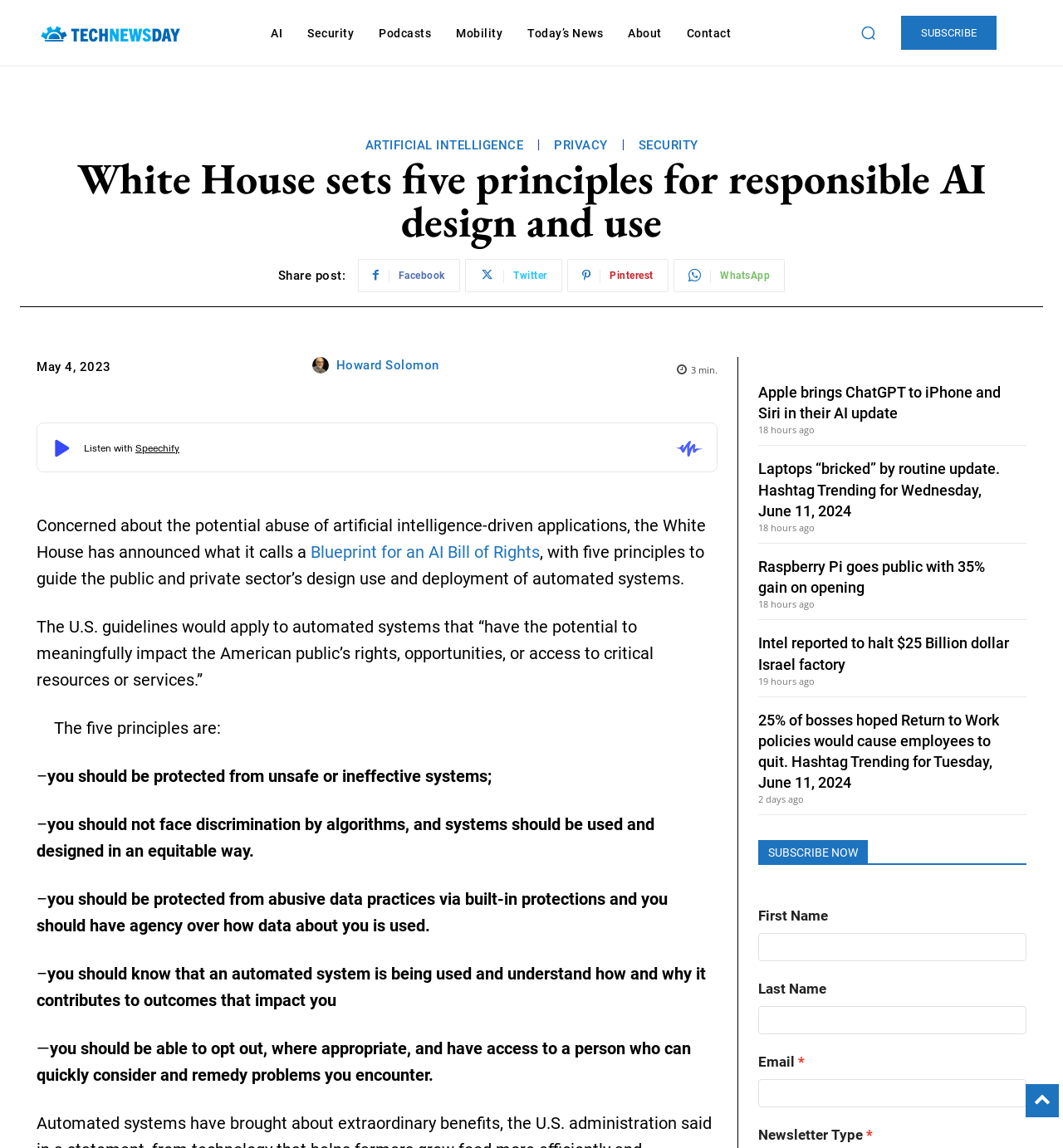How many principles are mentioned for AI design and use?
Examine the screenshot and reply with a single word or phrase.

five